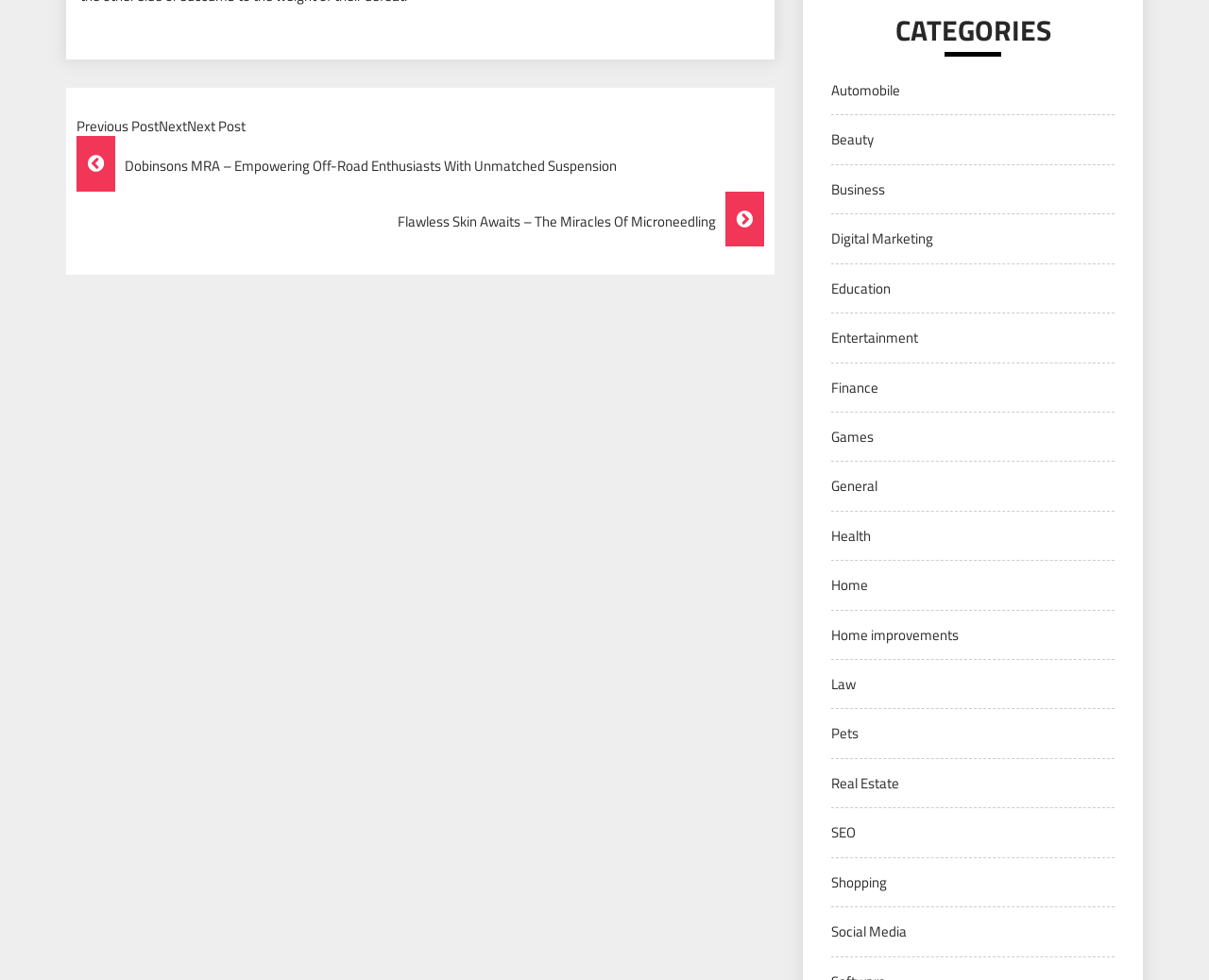What categories are available on this webpage?
Provide a detailed and well-explained answer to the question.

By examining the webpage, I noticed a section labeled 'CATEGORIES' with multiple links underneath, including 'Automobile', 'Beauty', 'Business', and many more. This suggests that the webpage provides content categorized into various topics.